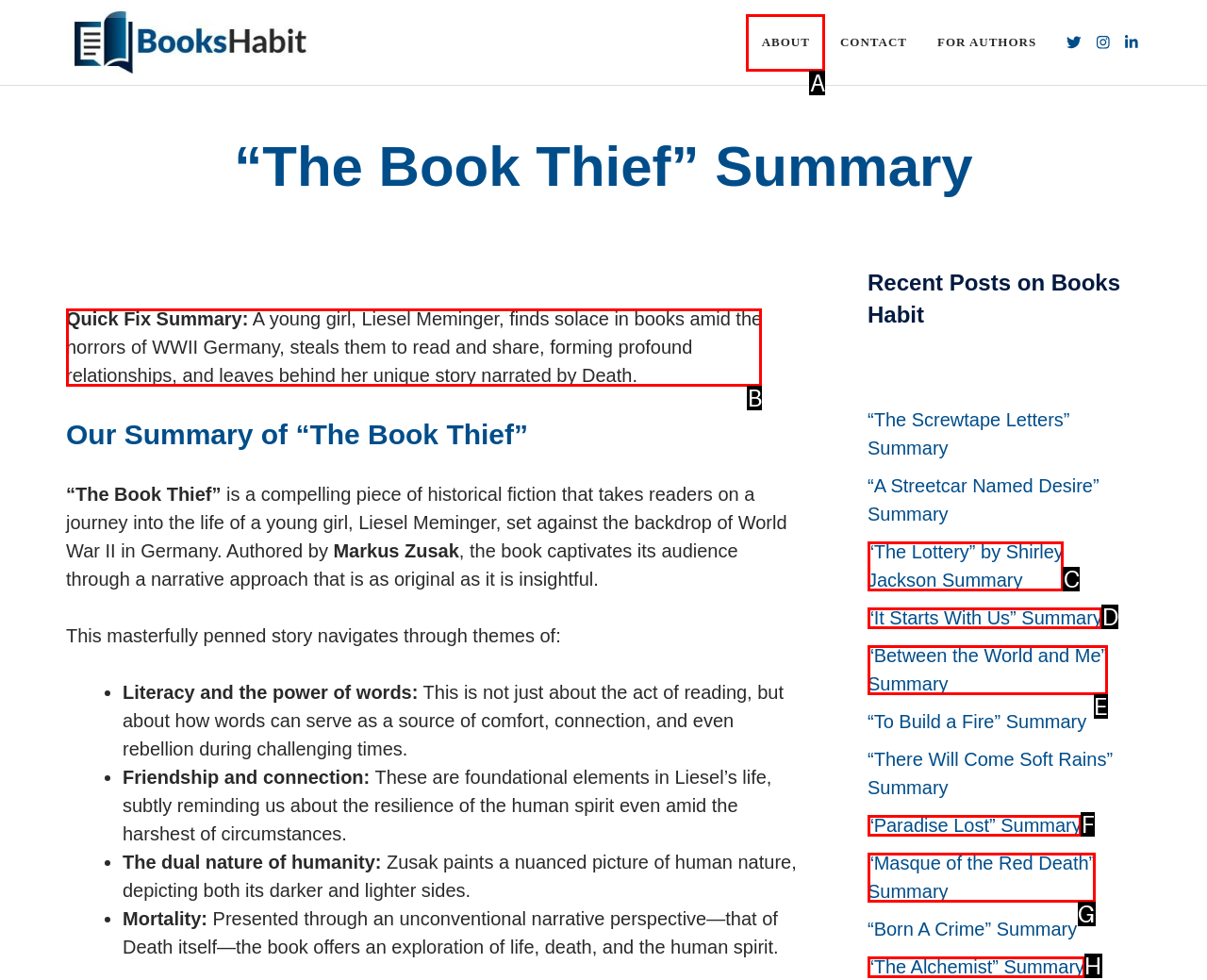Select the correct HTML element to complete the following task: Read the summary of 'The Book Thief'
Provide the letter of the choice directly from the given options.

B